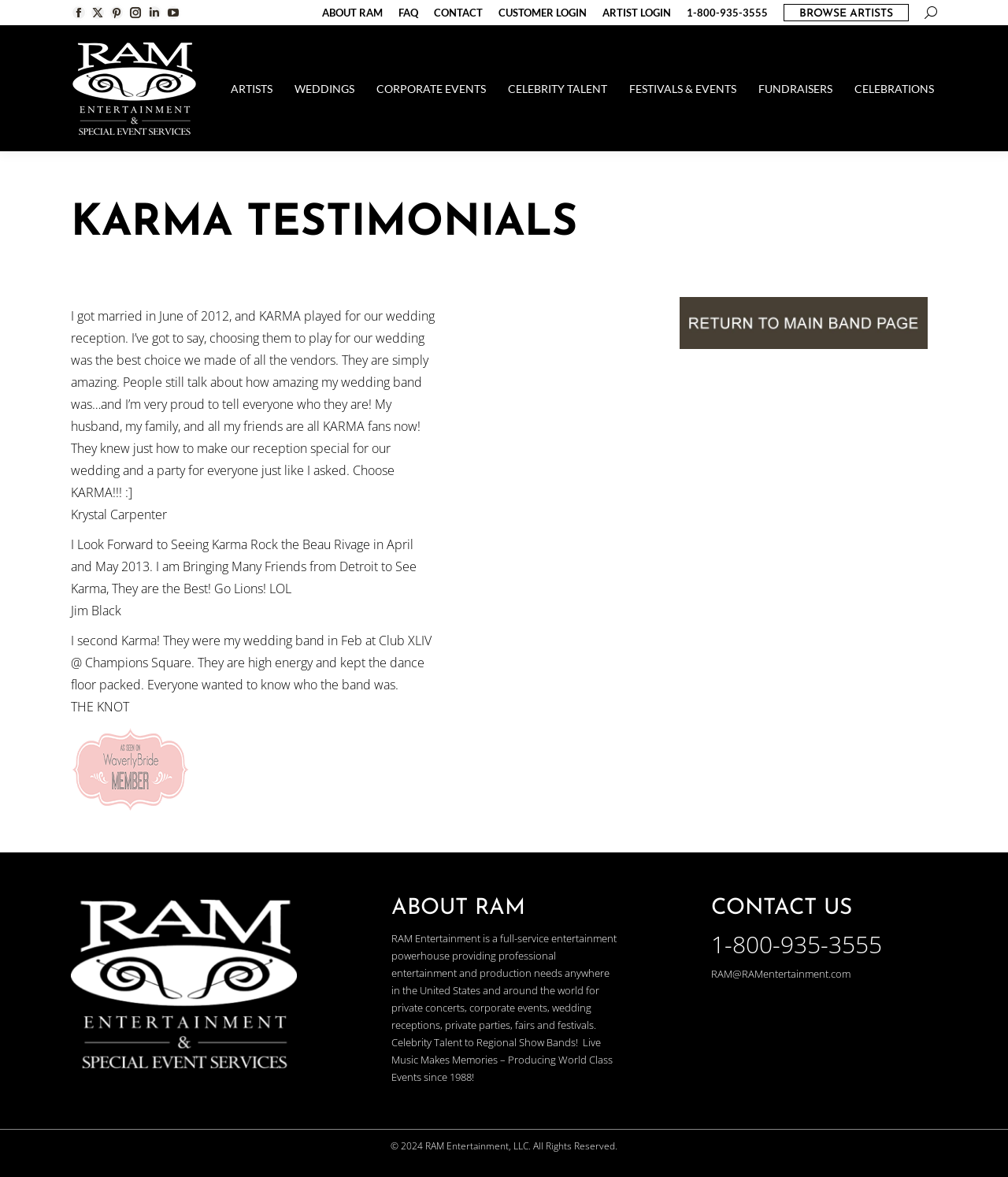Provide the bounding box coordinates of the UI element this sentence describes: "najlepszy sklep".

None